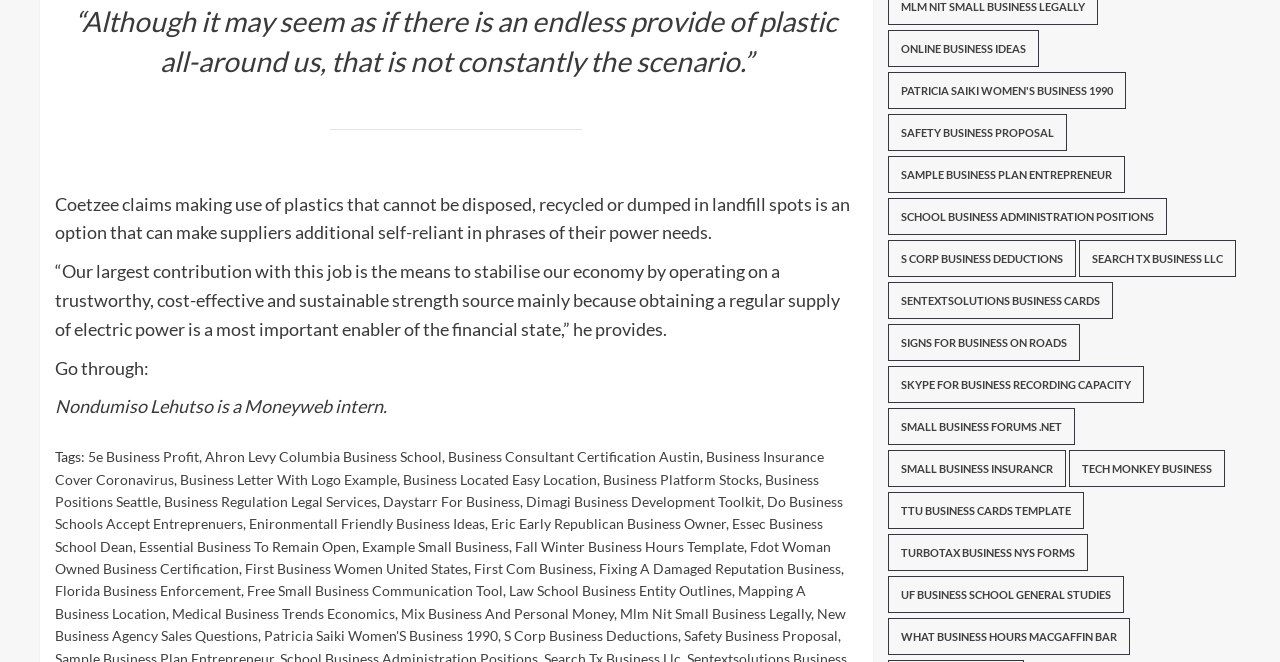What type of links are listed at the bottom of the page?
Give a detailed explanation using the information visible in the image.

The links listed at the bottom of the page appear to be related to various business topics, including entrepreneurship, business ideas, and business administration, suggesting that they are relevant resources for readers interested in business.